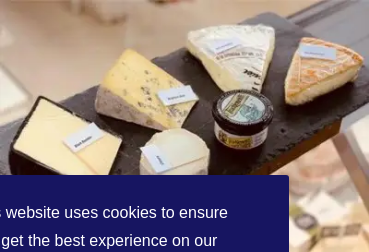Detail every significant feature and component of the image.

The image showcases a delightful assortment of cheeses elegantly arranged on a black serving platter. Each cheese is labeled with small tags, providing a clear indication of the different varieties presented. In addition to the cheese, there’s a small container of cheese spread or dip positioned in the center, enhancing the visual appeal of the platter. This setup suggests a focus on gourmet experiences, ideal for cheese lovers looking to explore different flavors. The backdrop hints at a charming deli or a specialty cheese shop, creating an inviting atmosphere that encourages tasting and enjoyment of fine cheese selections.